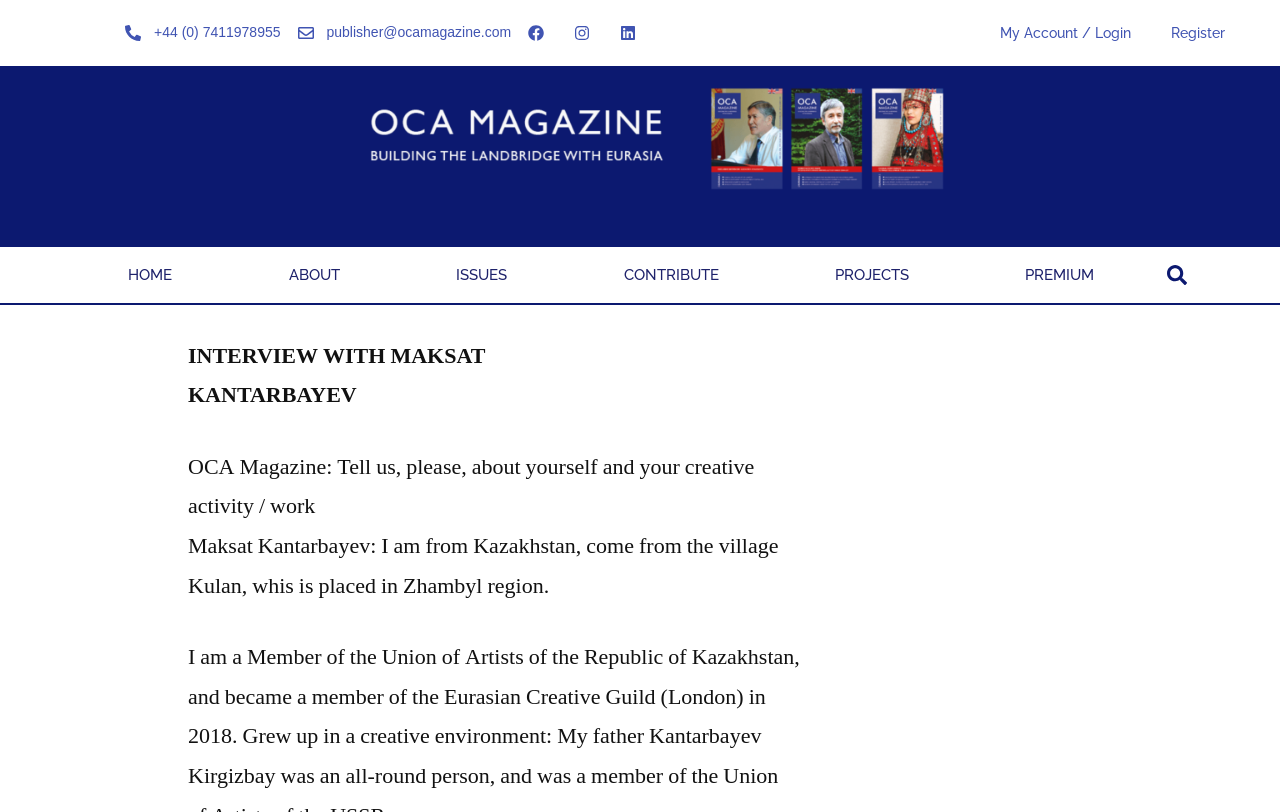How many navigation links are there?
Based on the visual, give a brief answer using one word or a short phrase.

7